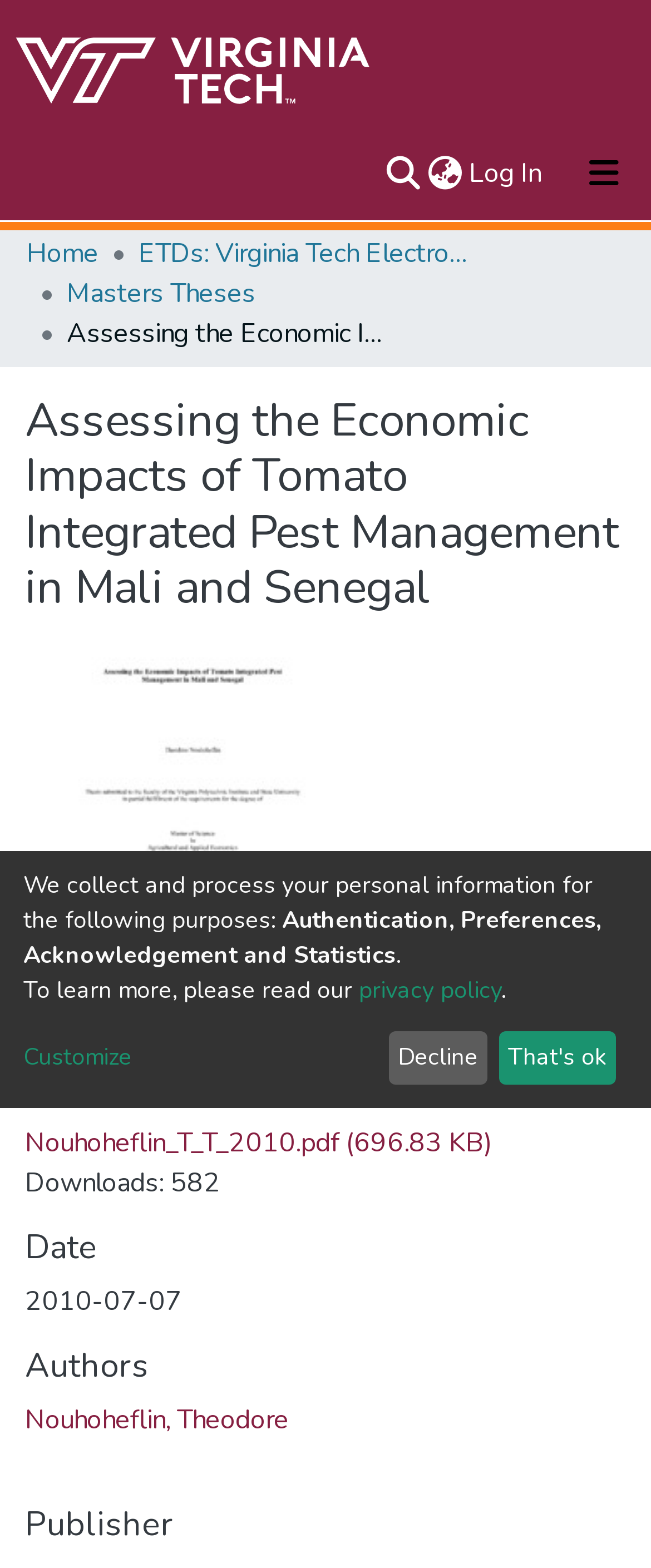Determine the bounding box coordinates of the region to click in order to accomplish the following instruction: "Download the PDF file". Provide the coordinates as four float numbers between 0 and 1, specifically [left, top, right, bottom].

[0.038, 0.717, 0.756, 0.74]